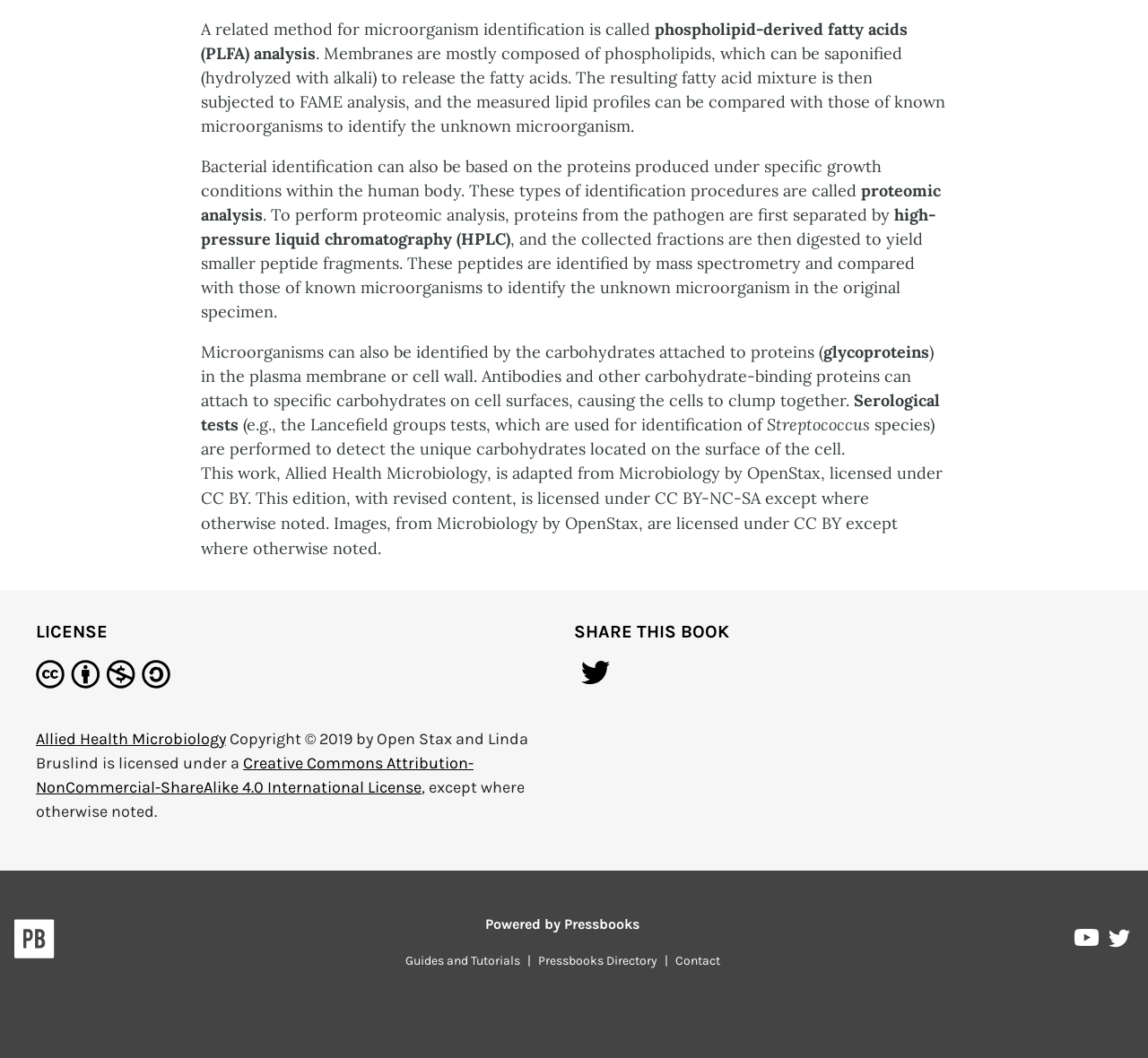Please locate the bounding box coordinates for the element that should be clicked to achieve the following instruction: "Visit the 'Allied Health Microbiology' page". Ensure the coordinates are given as four float numbers between 0 and 1, i.e., [left, top, right, bottom].

[0.031, 0.689, 0.197, 0.707]